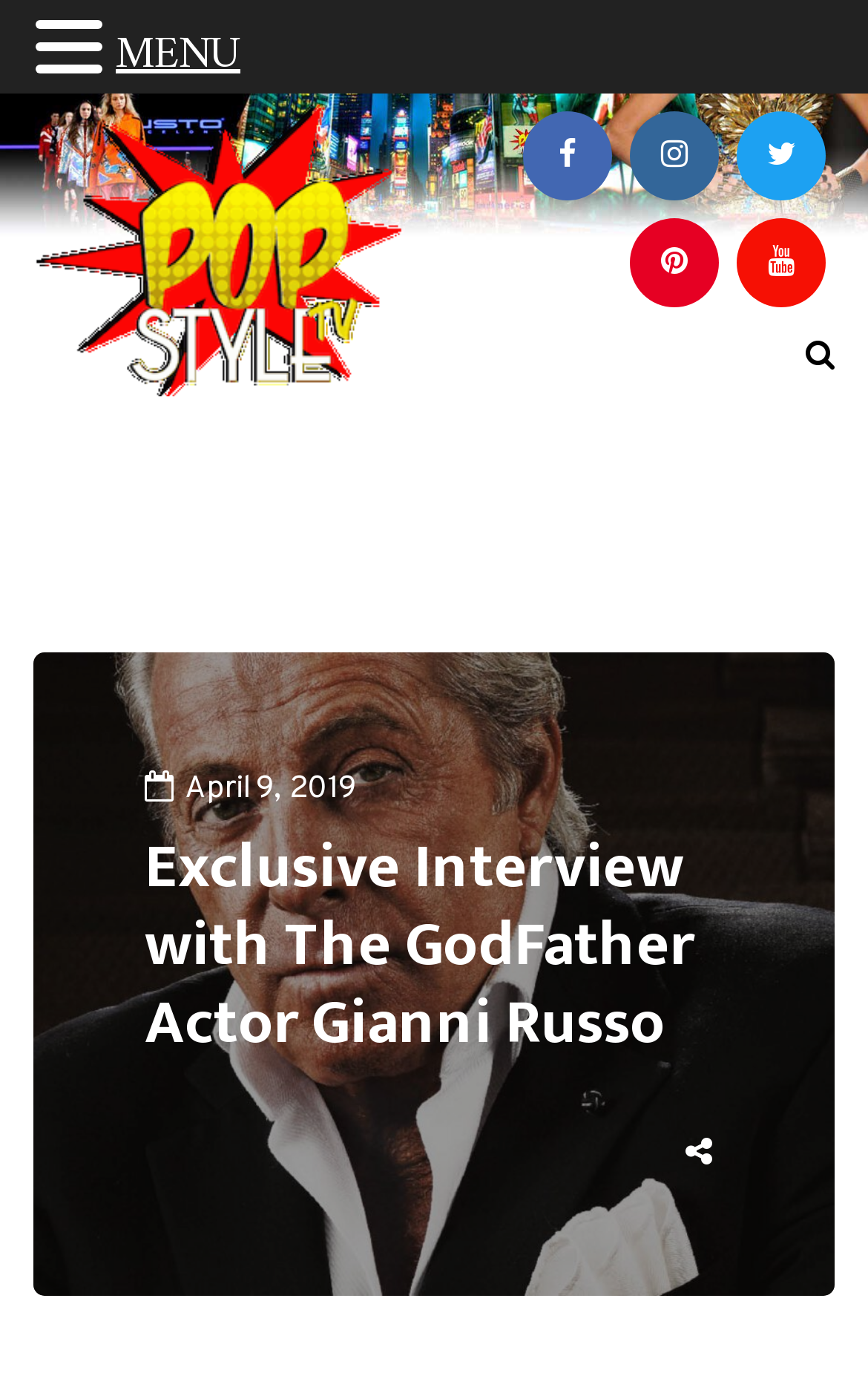How many social media links are there?
Relying on the image, give a concise answer in one word or a brief phrase.

4